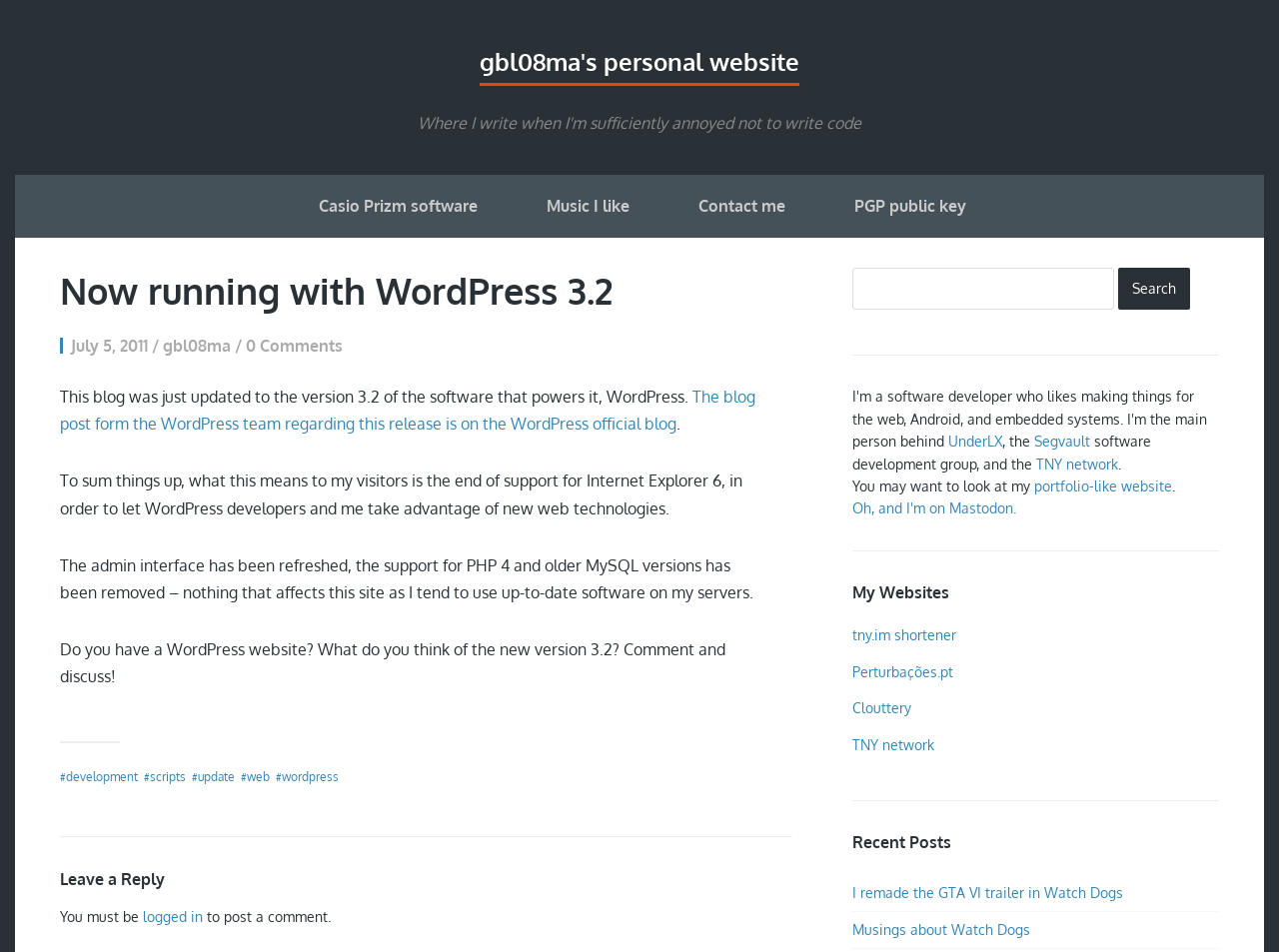Give a short answer using one word or phrase for the question:
How many links are there in the 'My Websites' section?

4